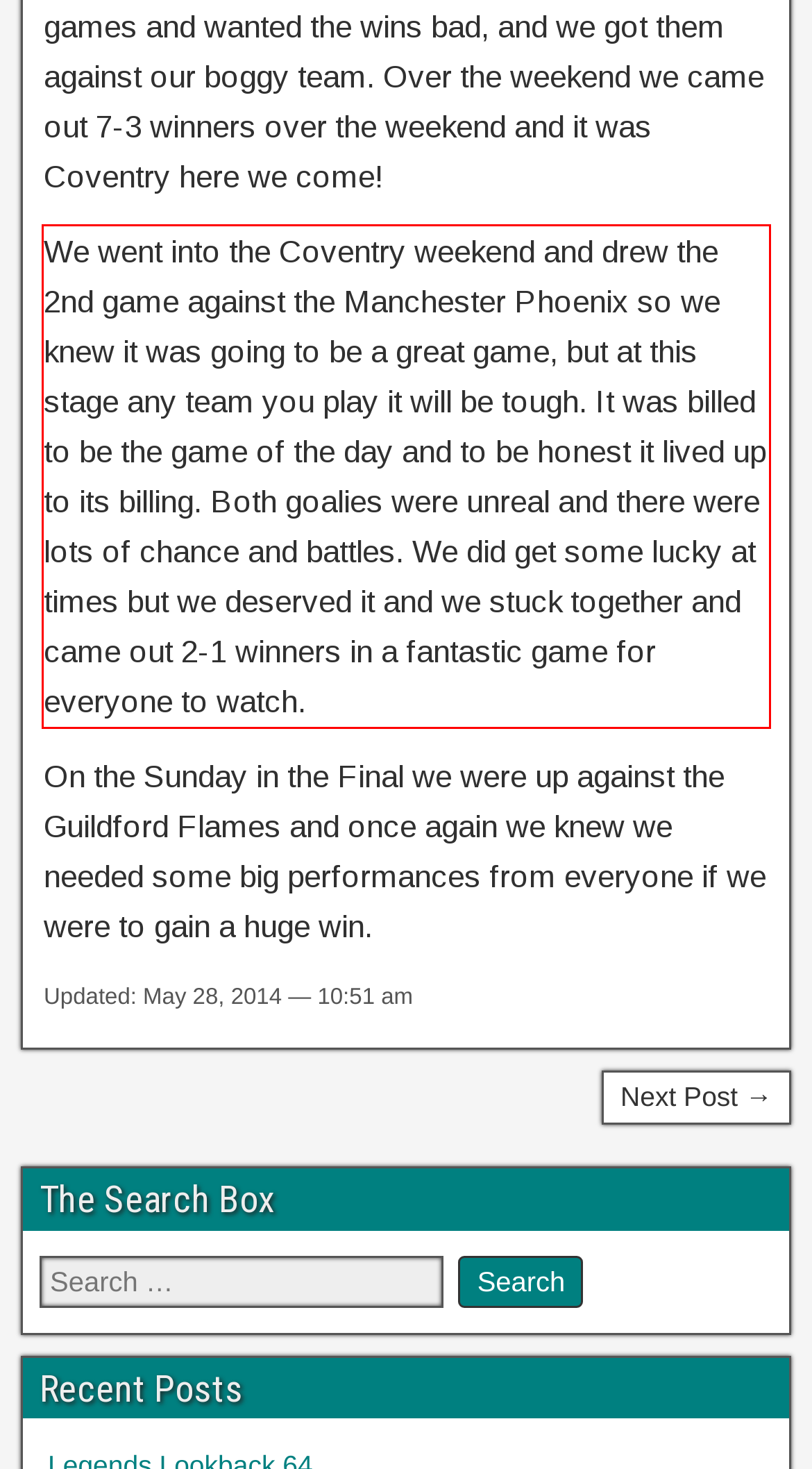View the screenshot of the webpage and identify the UI element surrounded by a red bounding box. Extract the text contained within this red bounding box.

We went into the Coventry weekend and drew the 2nd game against the Manchester Phoenix so we knew it was going to be a great game, but at this stage any team you play it will be tough. It was billed to be the game of the day and to be honest it lived up to its billing. Both goalies were unreal and there were lots of chance and battles. We did get some lucky at times but we deserved it and we stuck together and came out 2-1 winners in a fantastic game for everyone to watch.